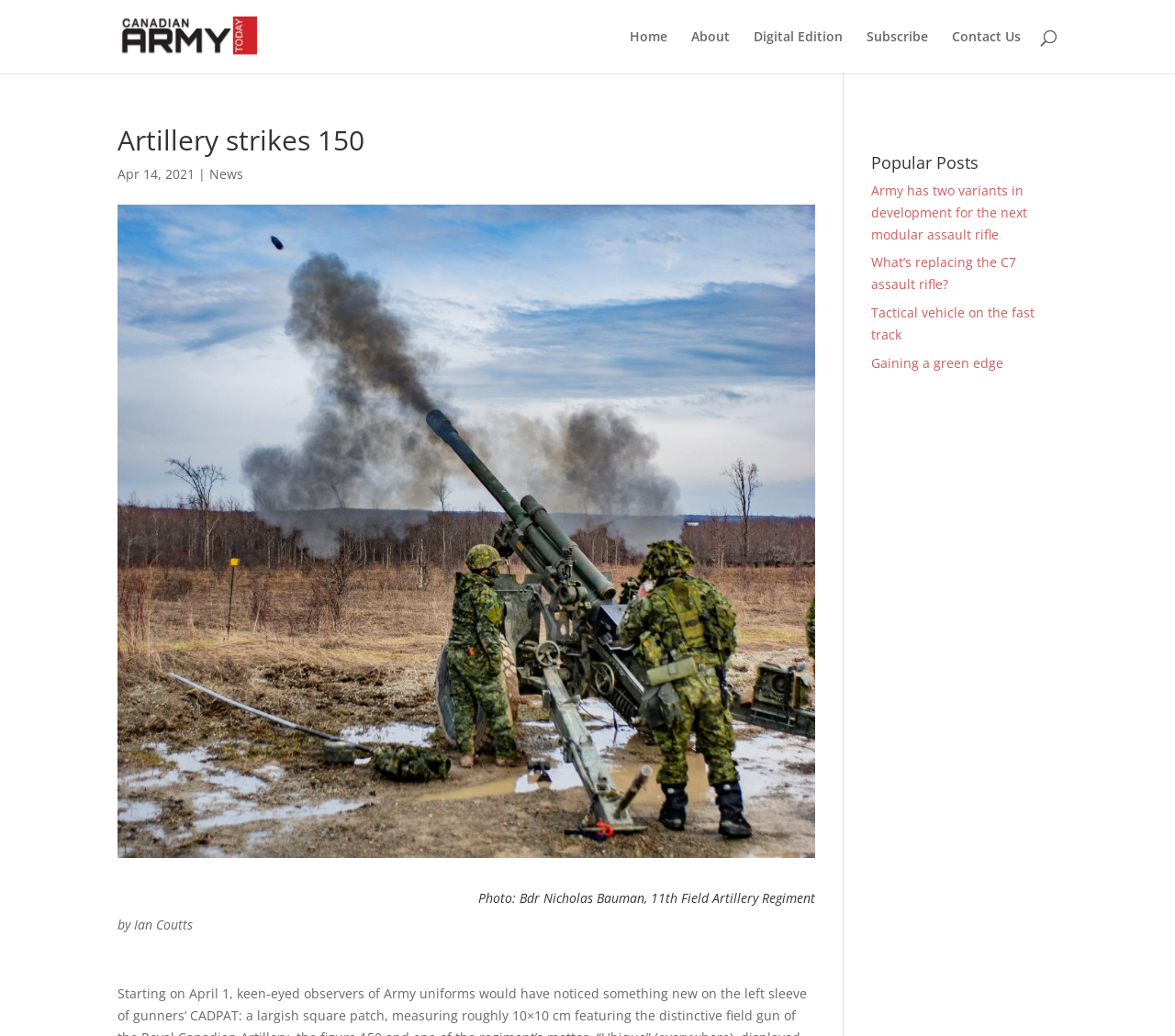Could you provide the bounding box coordinates for the portion of the screen to click to complete this instruction: "contact us"?

[0.81, 0.029, 0.869, 0.071]